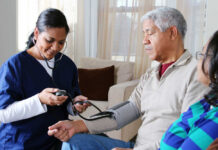Please answer the following question using a single word or phrase: 
What is the source of light in the room?

natural light